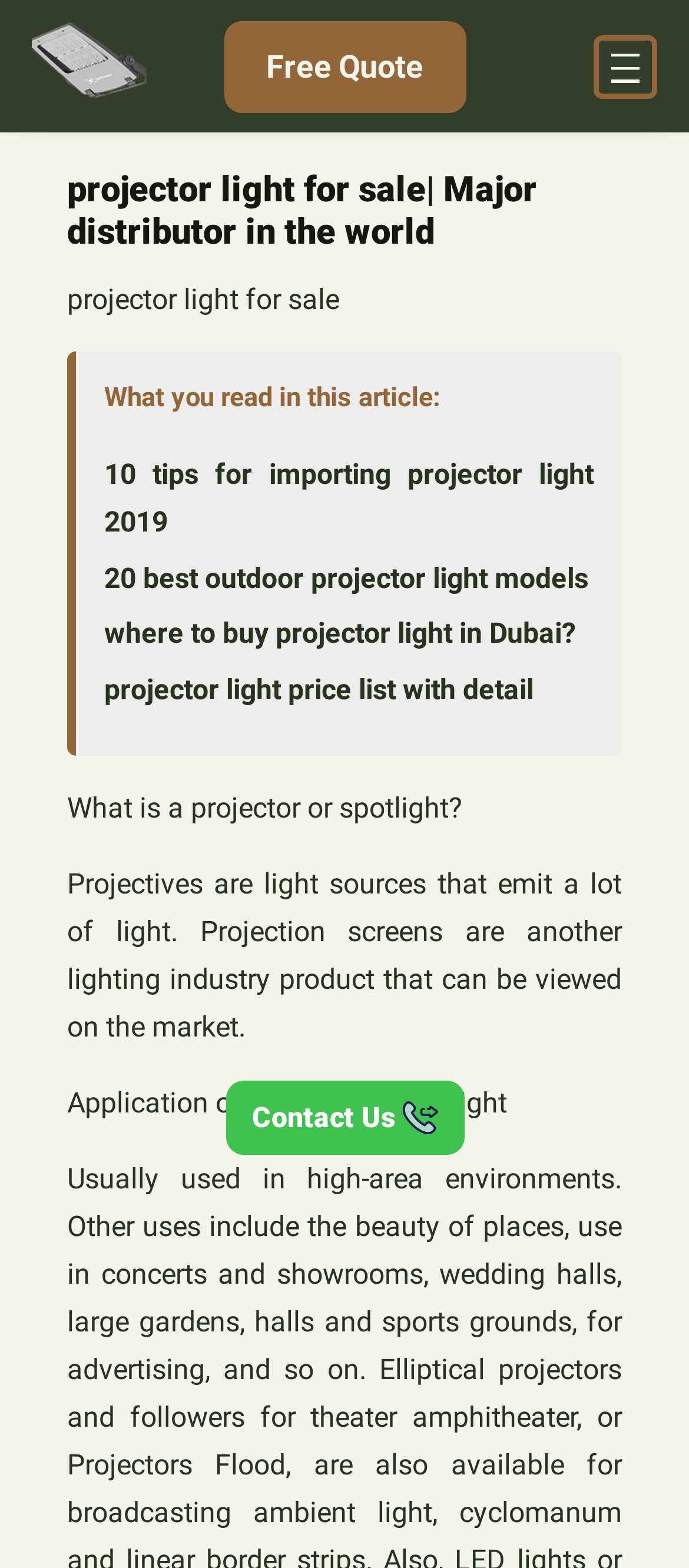What is the application of projector or spotlight?
Provide a detailed and well-explained answer to the question.

This answer can be obtained by reading the static text on the webpage, which mentions 'Application of projector or spotlight' but does not provide a specific answer.